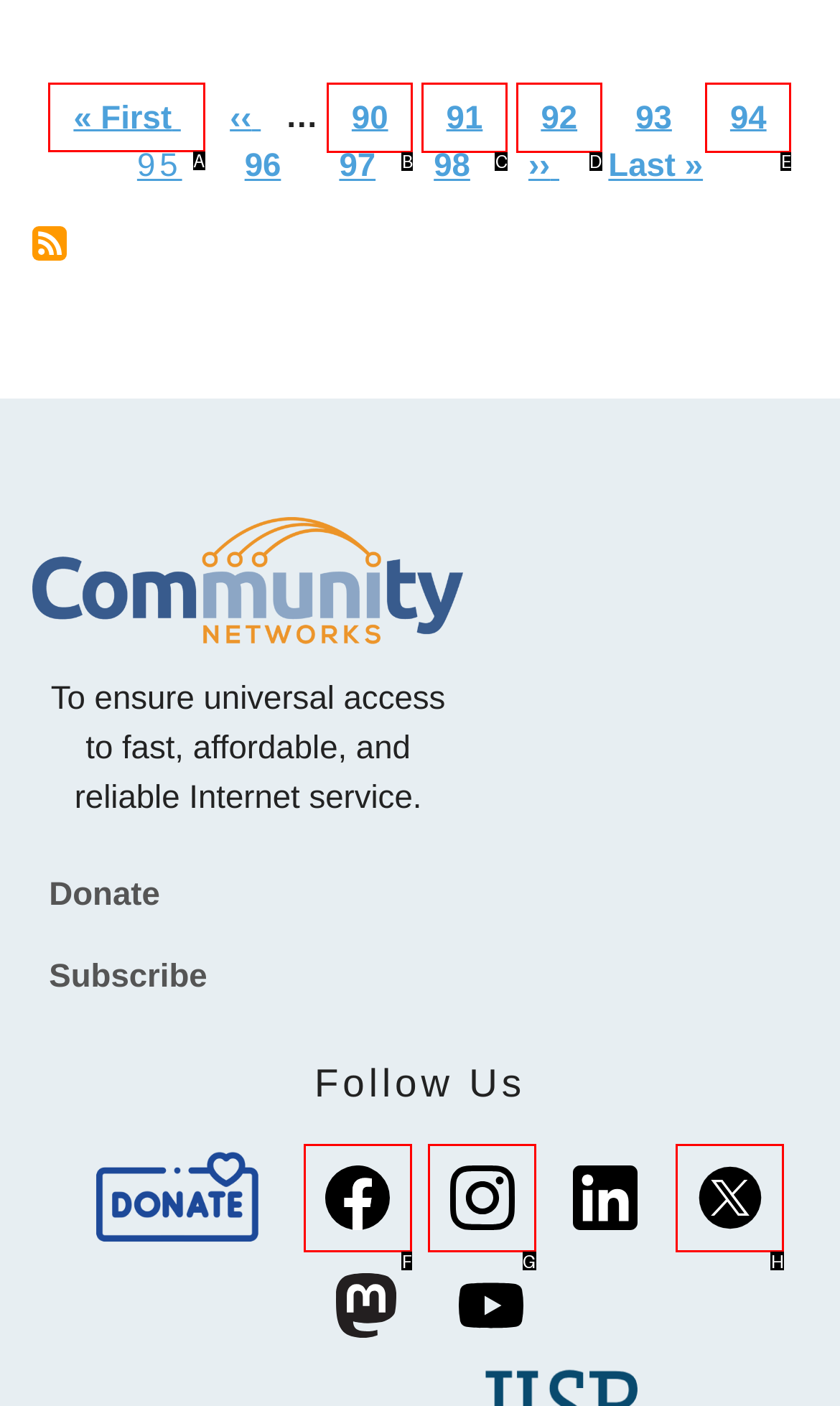Look at the highlighted elements in the screenshot and tell me which letter corresponds to the task: Go to the first page.

A